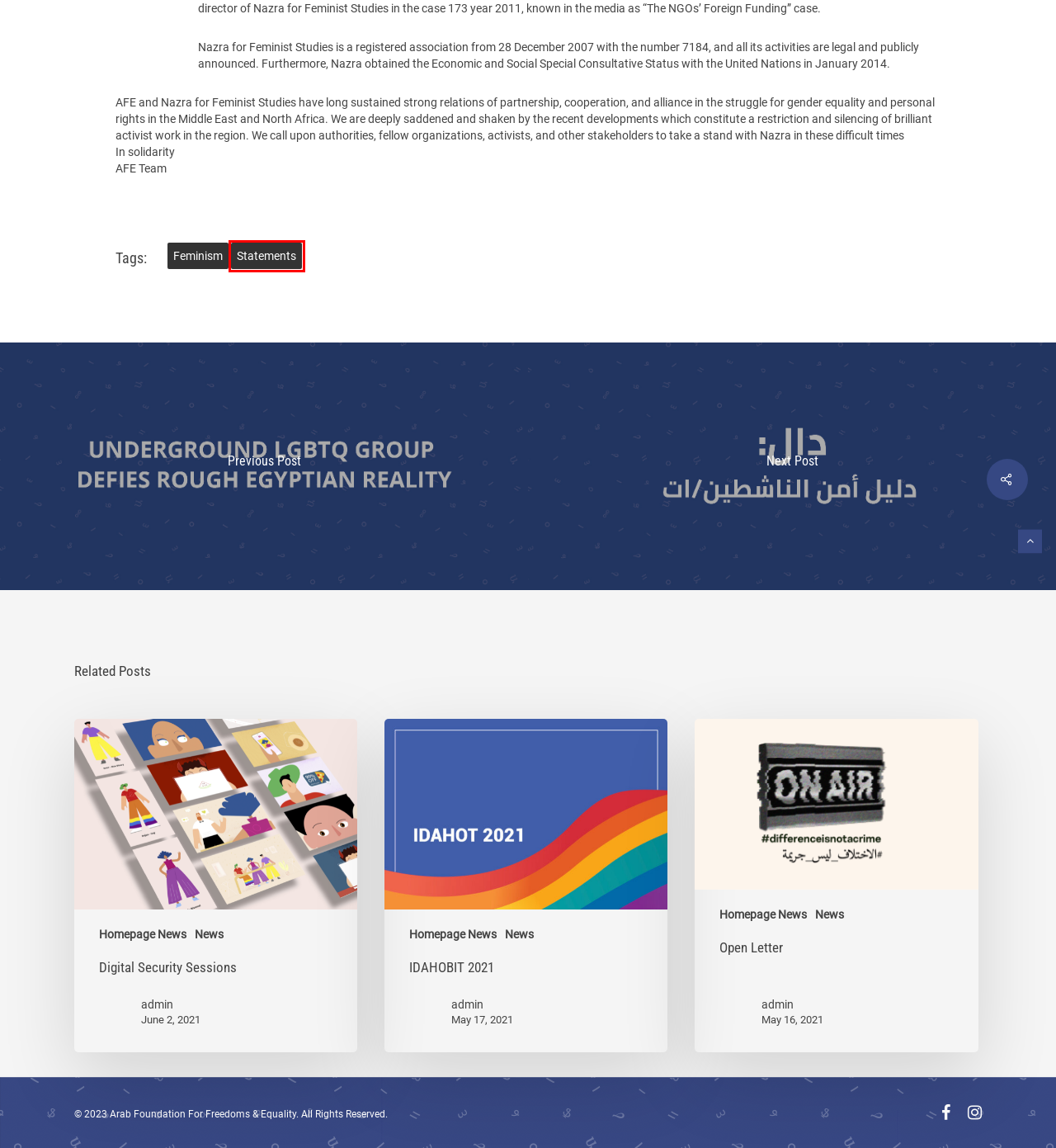With the provided webpage screenshot containing a red bounding box around a UI element, determine which description best matches the new webpage that appears after clicking the selected element. The choices are:
A. Research – A.F.E
B. Tayf – A.F.E
C. Statements – A.F.E
D. Open Letter – A.F.E
E. admin – A.F.E
F. Digital Security Sessions – A.F.E
G. IDAHOBIT 2021 – A.F.E
H. Feminism – A.F.E

C